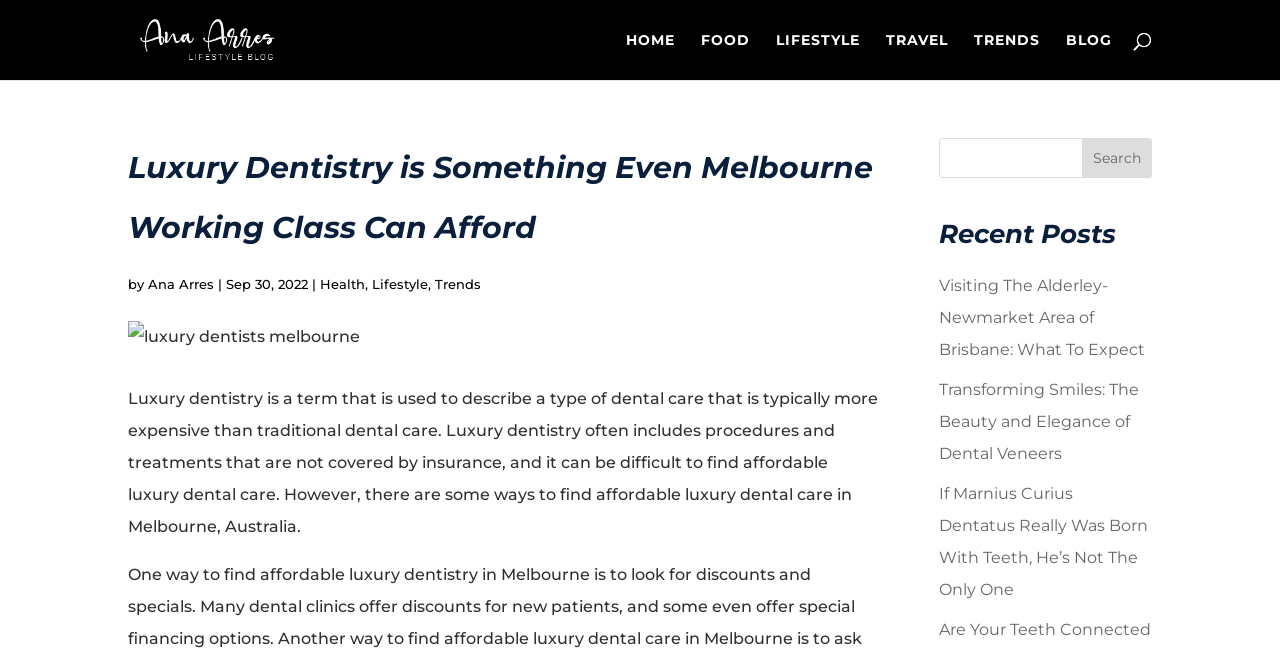Please identify the bounding box coordinates of where to click in order to follow the instruction: "Click on the 'HOME' link".

[0.489, 0.051, 0.527, 0.123]